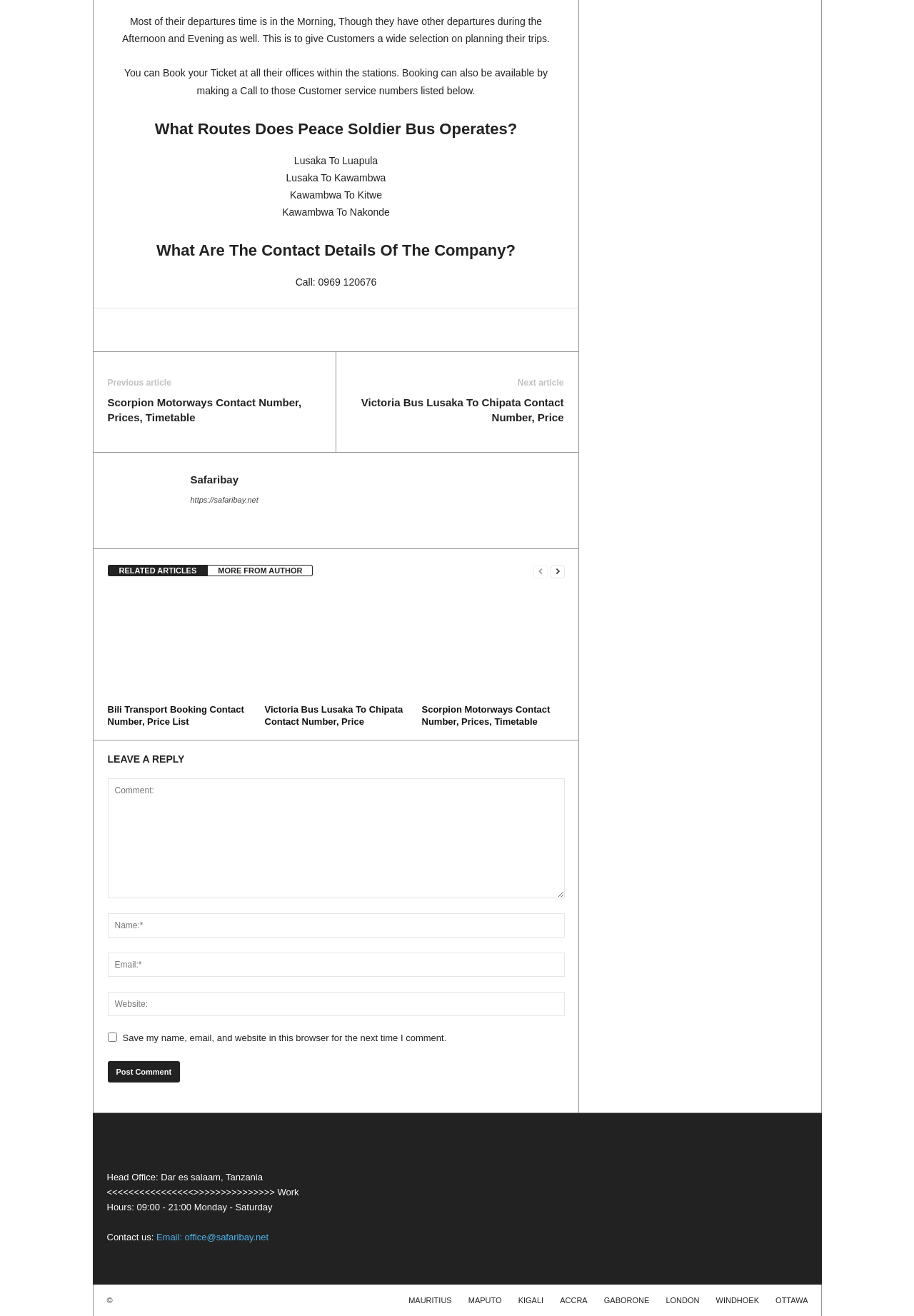Specify the bounding box coordinates of the element's area that should be clicked to execute the given instruction: "Click on the 'Post Comment' button". The coordinates should be four float numbers between 0 and 1, i.e., [left, top, right, bottom].

[0.118, 0.806, 0.197, 0.823]